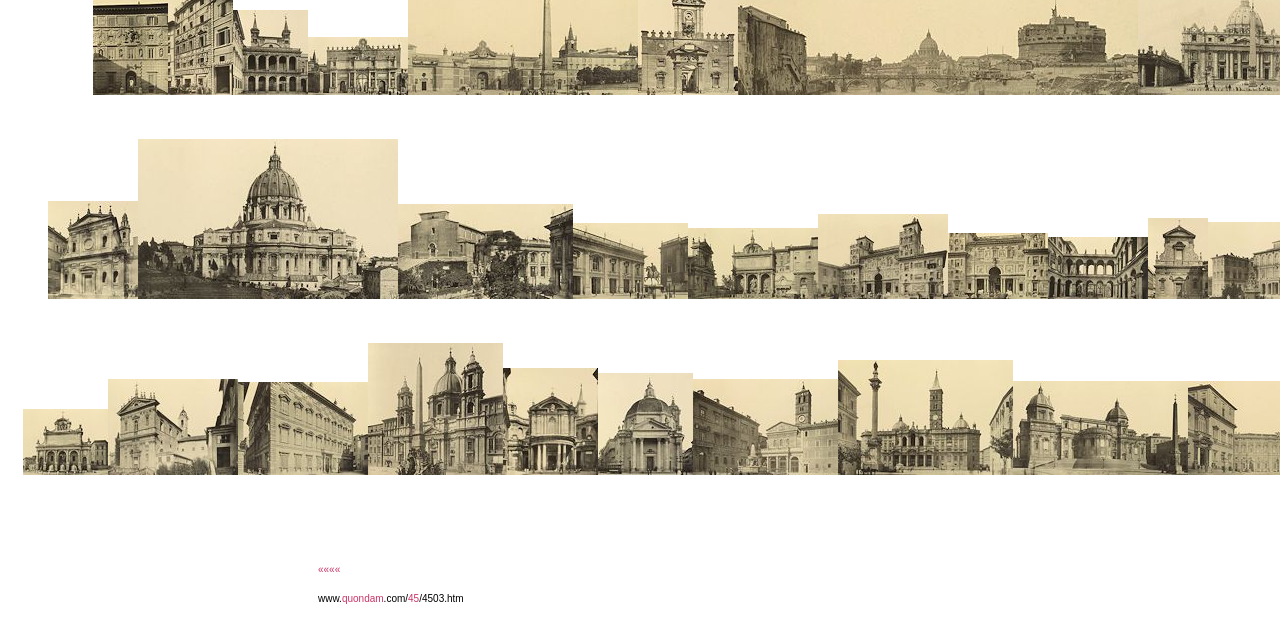Identify the bounding box for the described UI element. Provide the coordinates in (top-left x, top-left y, bottom-right x, bottom-right y) format with values ranging from 0 to 1: /4503.htm

[0.327, 0.941, 0.362, 0.959]